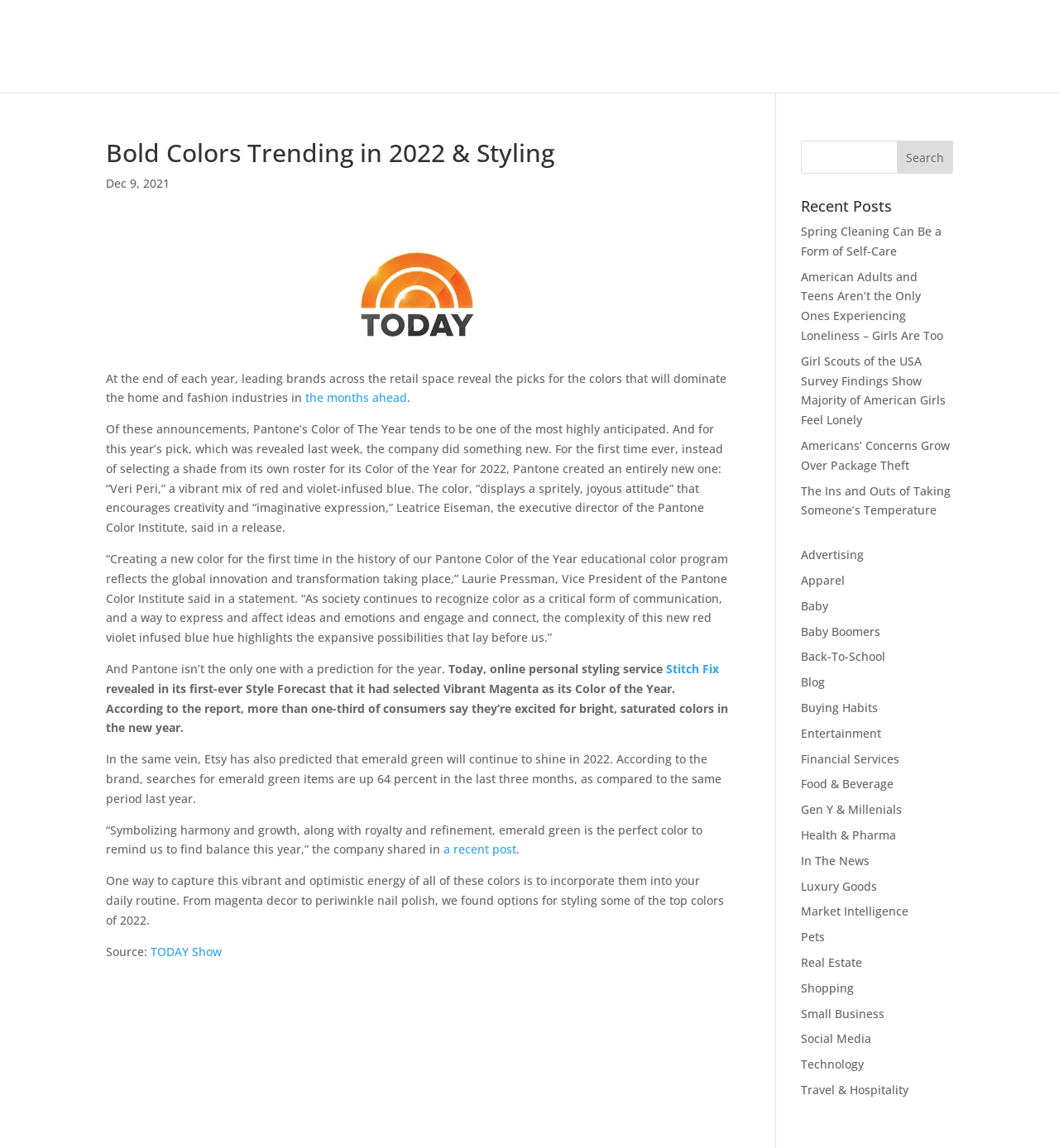Please provide a comprehensive answer to the question below using the information from the image: What is the name of the online personal styling service that revealed its Color of the Year?

The article mentions that Stitch Fix, an online personal styling service, revealed its Color of the Year, which is Vibrant Magenta.